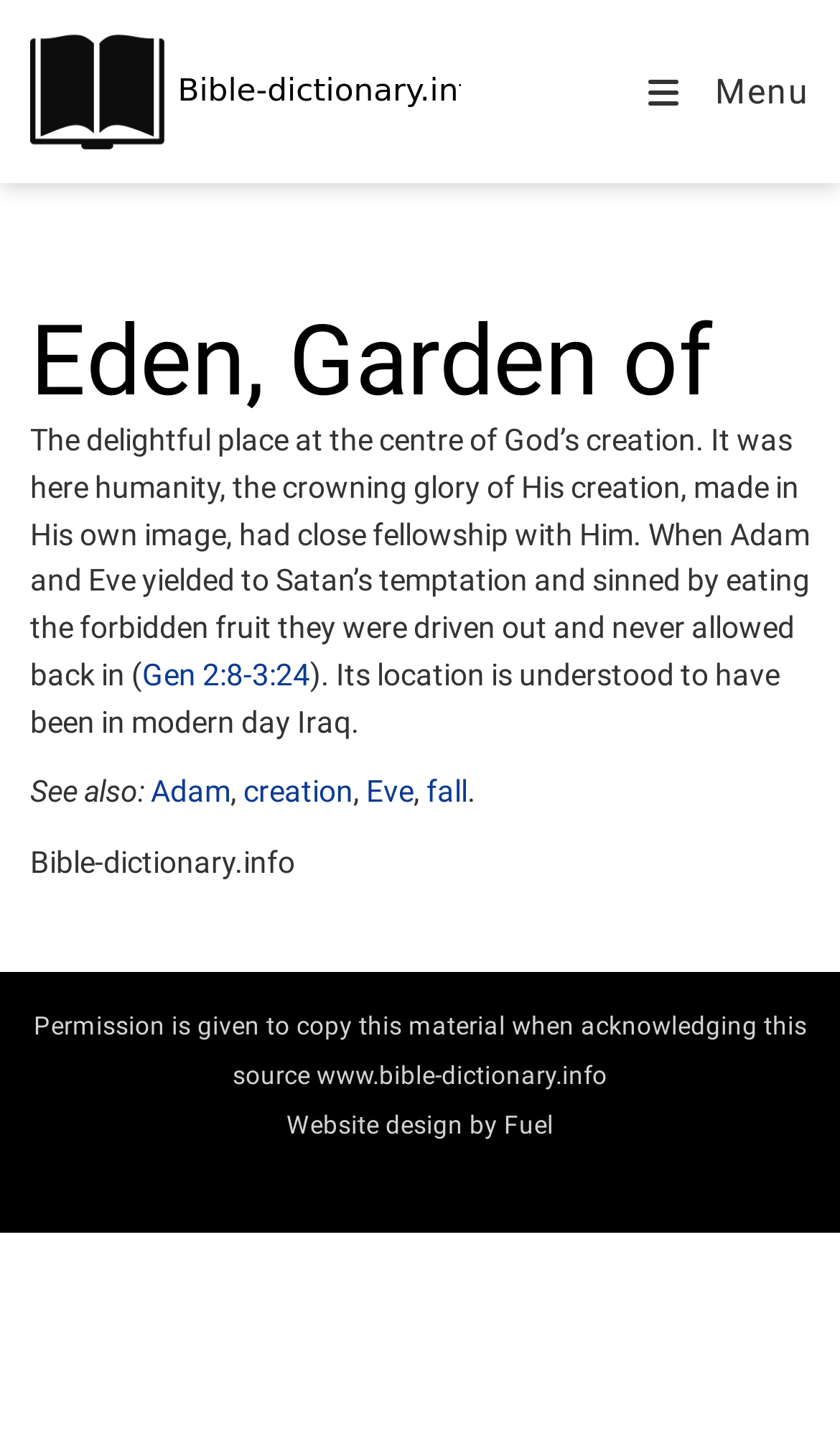Provide your answer in a single word or phrase: 
What is the name of the first woman created by God?

Eve